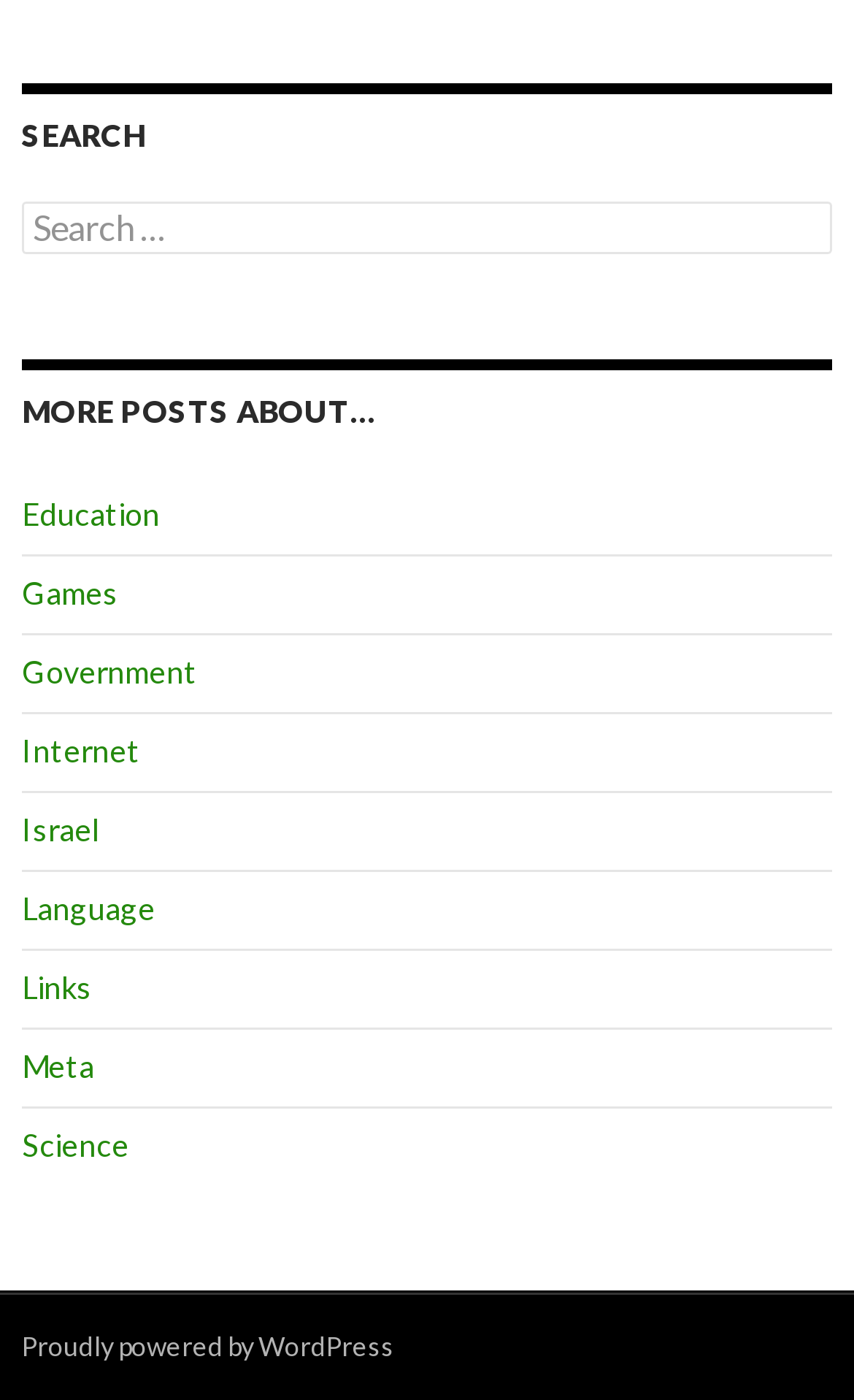Find the bounding box of the web element that fits this description: "Games".

[0.026, 0.41, 0.138, 0.437]